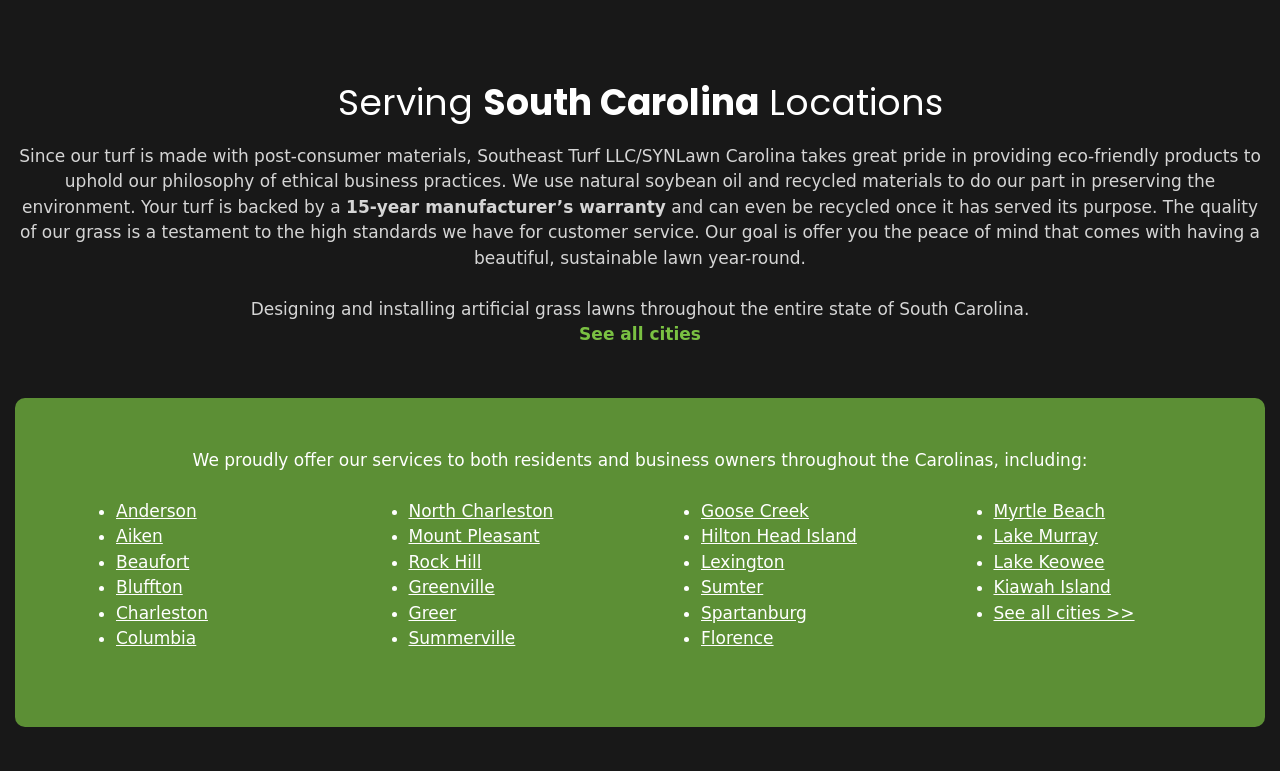What is the warranty period of the turf?
Answer the question with as much detail as possible.

The warranty period of the turf is 15 years, as mentioned in the text '15-year manufacturer’s warranty'.